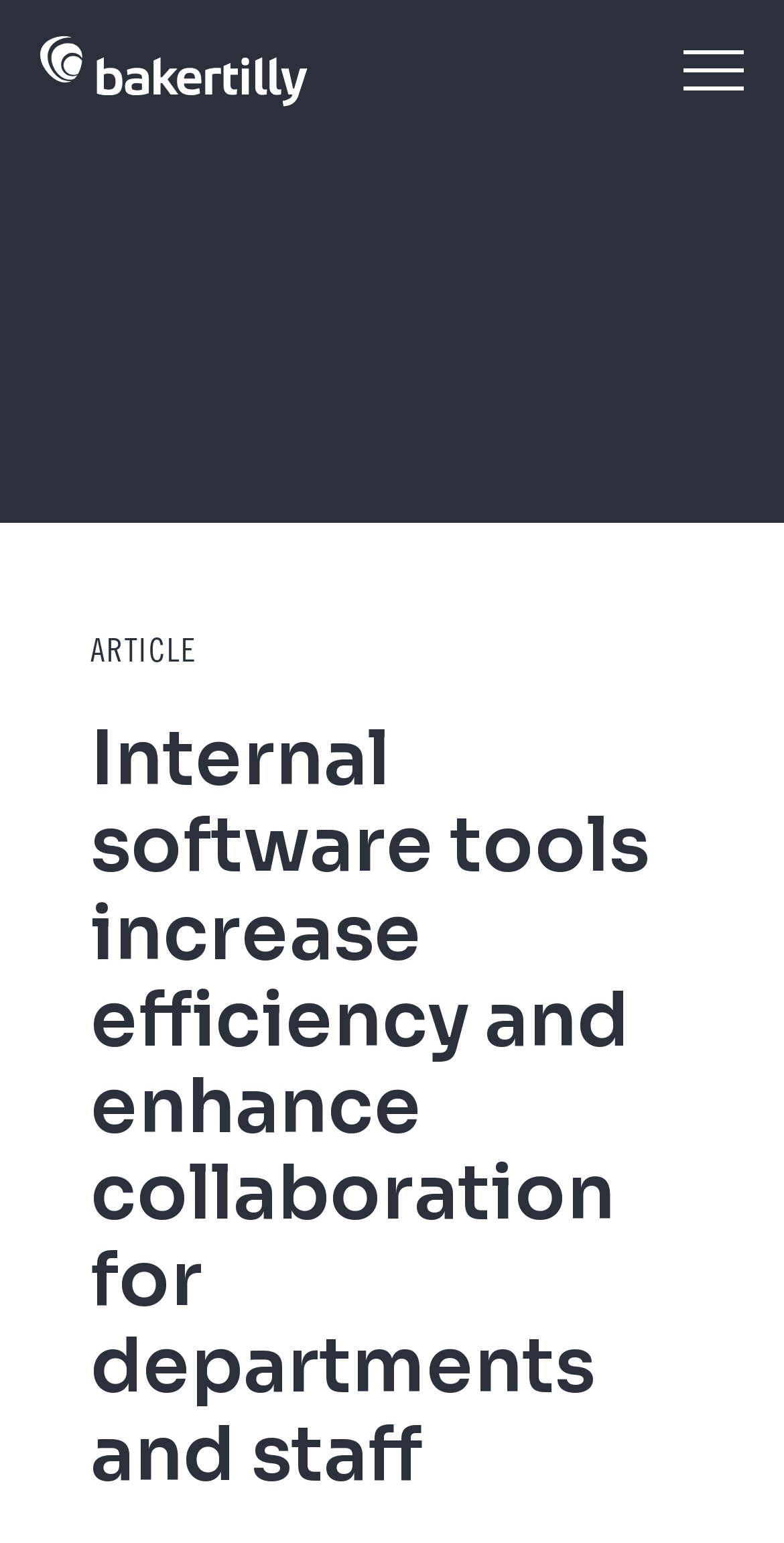Find the primary header on the webpage and provide its text.

Internal software tools increase efficiency and enhance collaboration for departments and staff